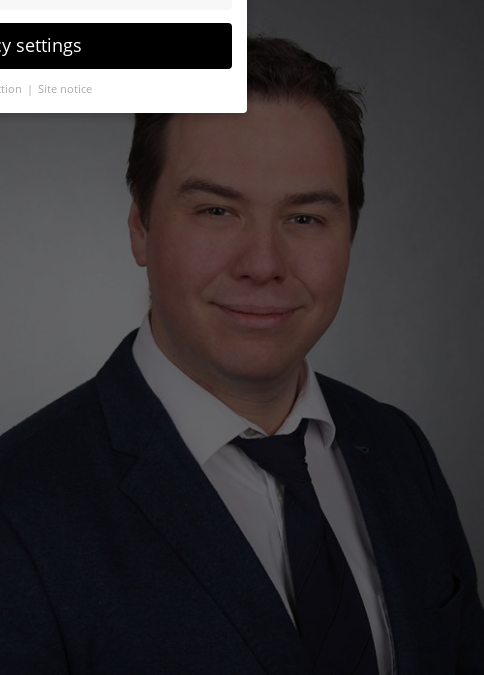Provide a comprehensive description of the image.

The image features a professional portrait of a man wearing a dark suit and tie, presenting a friendly and confident demeanor. He is positioned against a neutral gray background, which enhances the formal nature of the photo. This image is likely associated with the biography of Johannes Paqué, who has a background in philosophy and art history, and has worked in various media productions. He has been actively involved in a music studio since its establishment in 2009, contributing to graphic design and various artistic initiatives. The portrait conveys his role in the creative industry and is a visual representation of his professional identity.